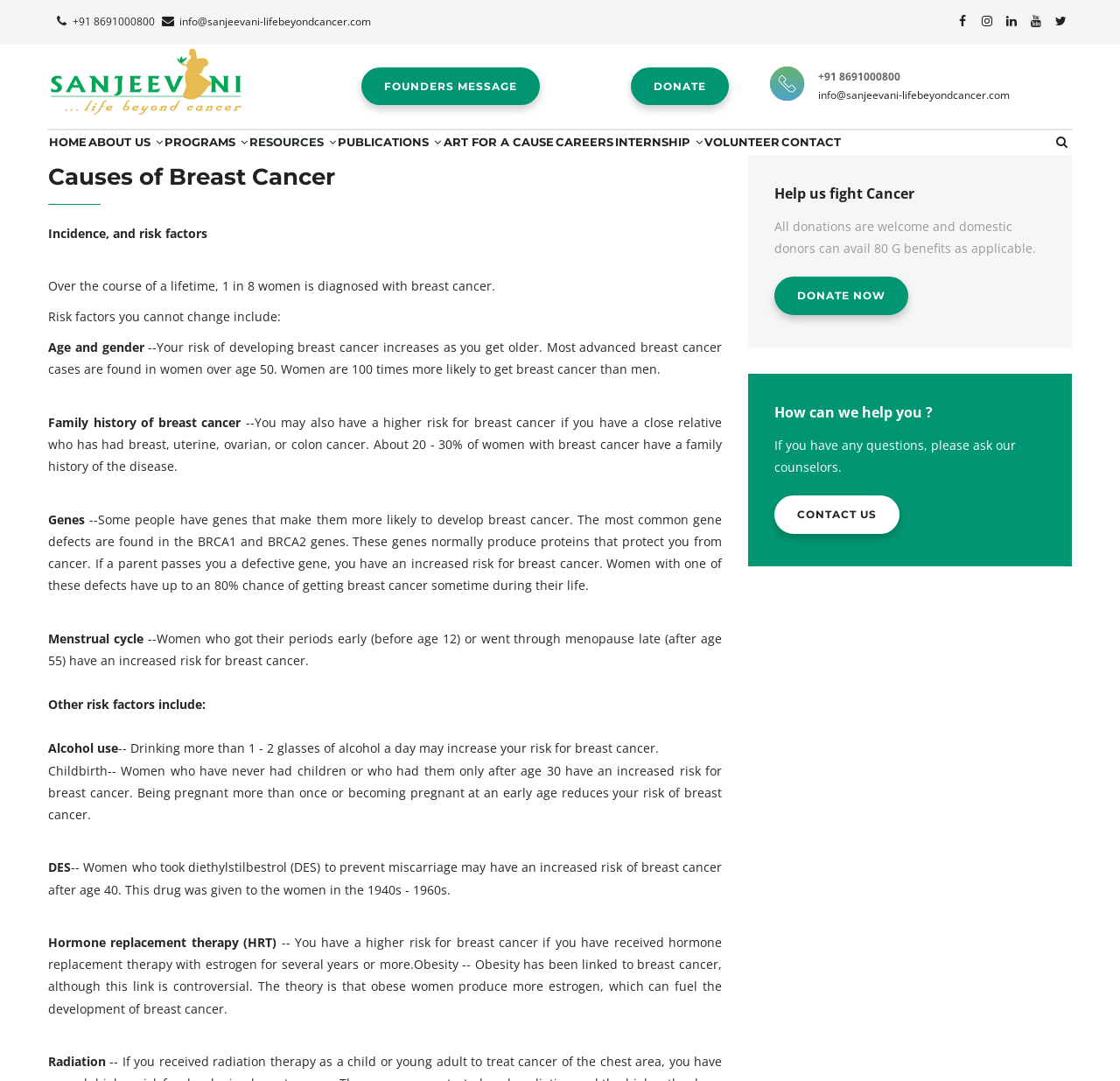Use a single word or phrase to answer the following:
What is the name of the genes that can increase the risk of breast cancer?

BRCA1 and BRCA2